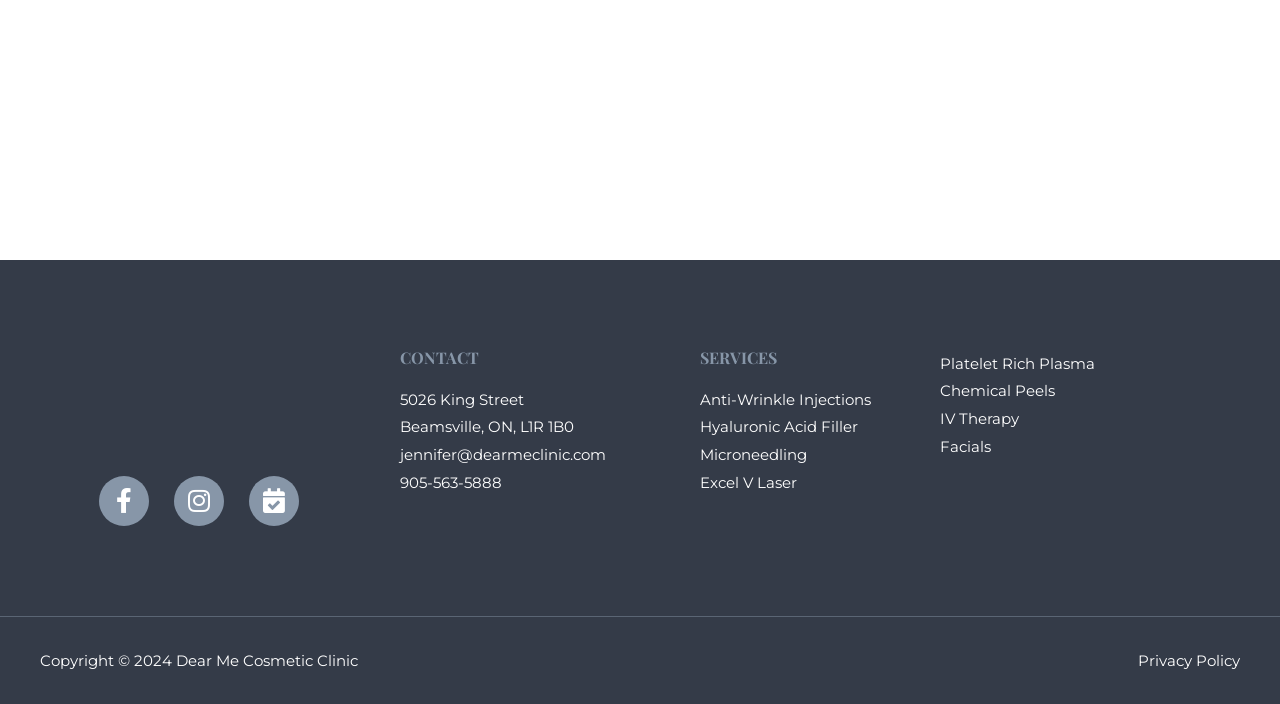Please provide the bounding box coordinates for the element that needs to be clicked to perform the instruction: "View Facebook page". The coordinates must consist of four float numbers between 0 and 1, formatted as [left, top, right, bottom].

[0.077, 0.676, 0.116, 0.747]